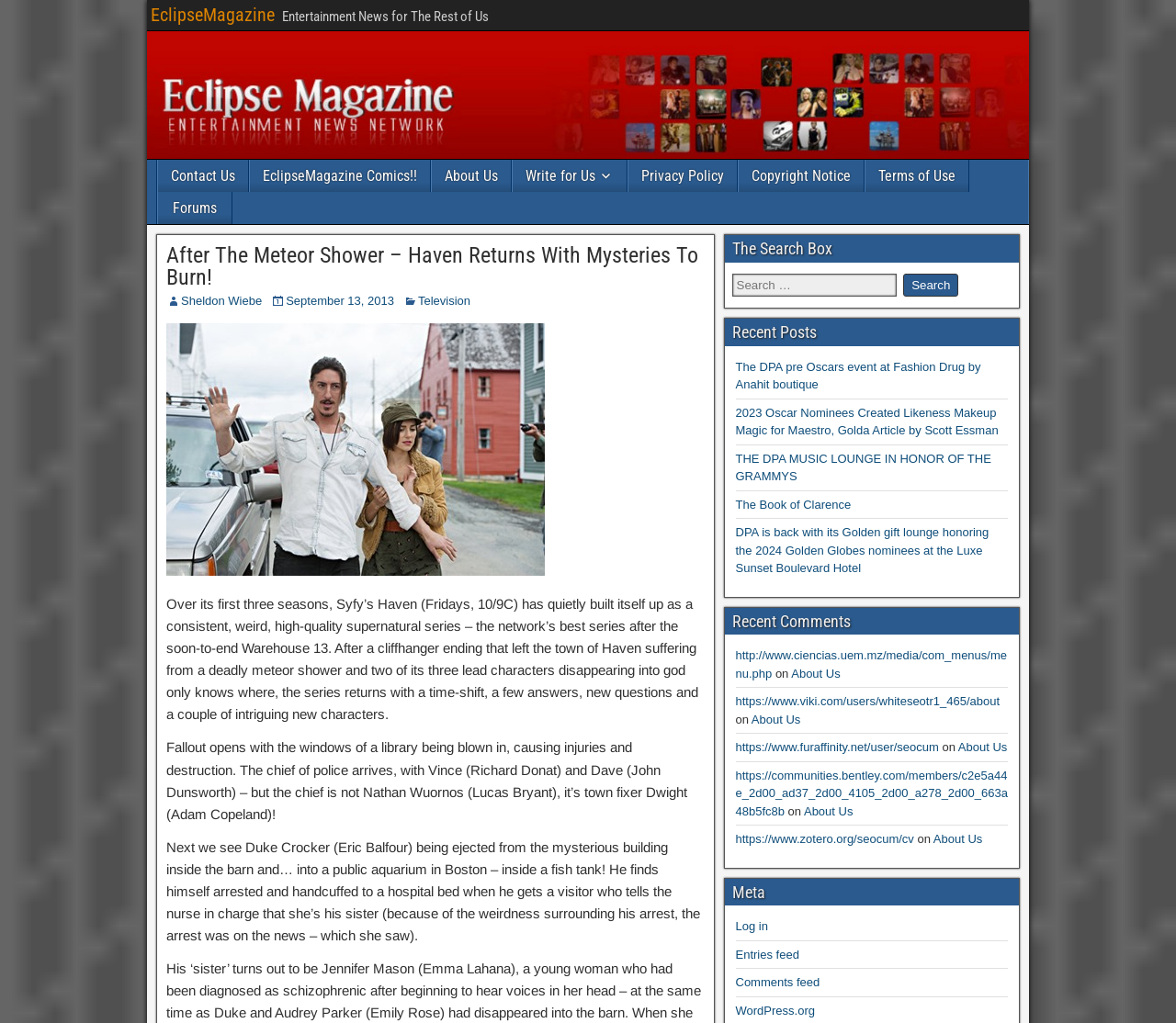Identify the coordinates of the bounding box for the element described below: "The Book of Clarence". Return the coordinates as four float numbers between 0 and 1: [left, top, right, bottom].

[0.625, 0.486, 0.724, 0.5]